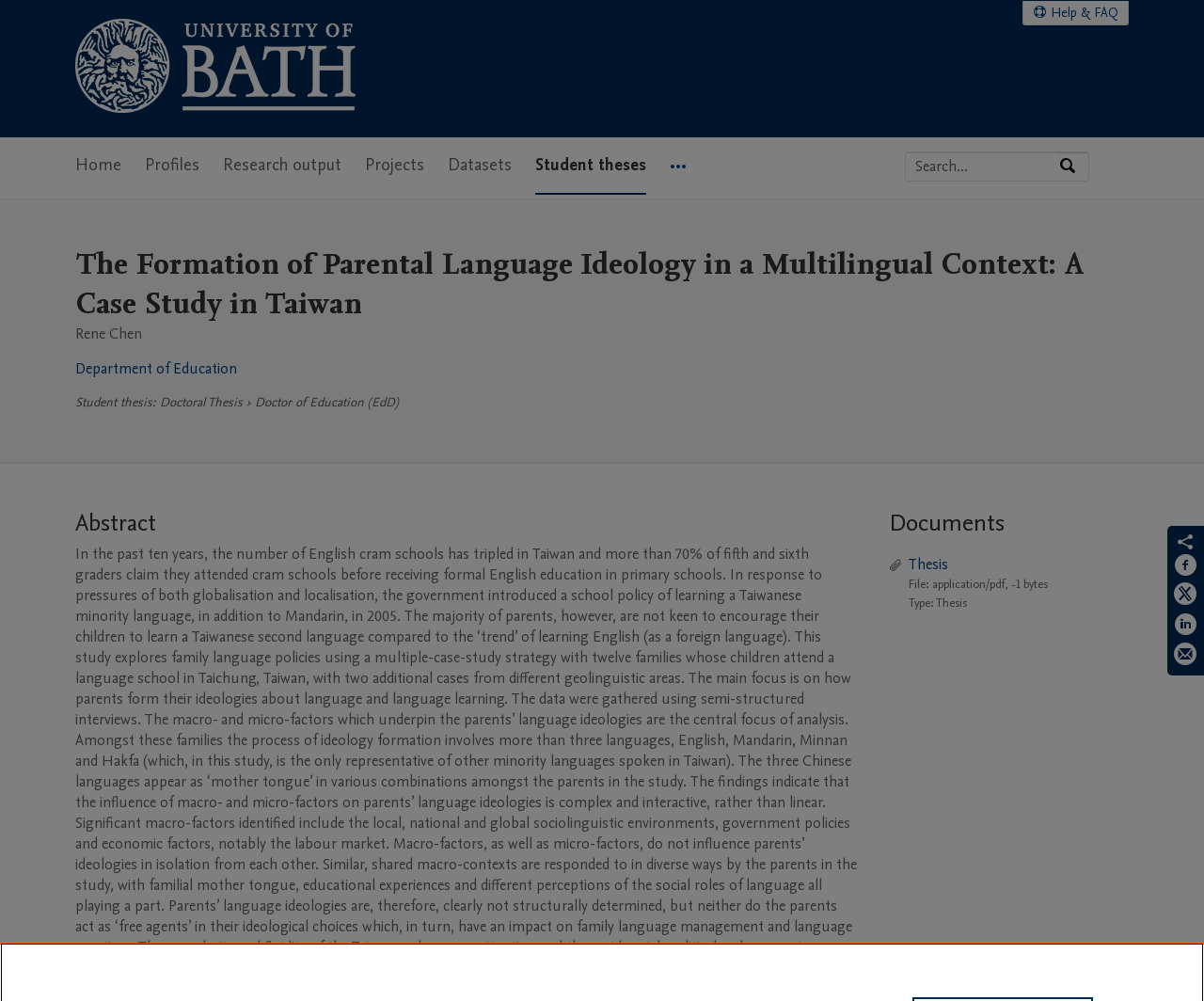Provide an in-depth caption for the webpage.

This webpage is a research portal from the University of Bath, displaying a specific research project titled "The Formation of Parental Language Ideology in a Multilingual Context: A Case Study in Taiwan". 

At the top left corner, there is a logo of the University of Bath's research portal, accompanied by a link to the portal's home page. Below this, there are three "Skip to" links, allowing users to navigate to the main navigation, search, or main content sections of the page.

On the top right corner, there is a "Help & FAQ" link. The main navigation menu is located below, with seven menu items: "Home", "Profiles", "Research output", "Projects", "Datasets", "Student theses", and "More navigation options".

A search bar is positioned on the right side of the page, allowing users to search by expertise, name, or affiliation. 

The main content of the page is divided into several sections. The first section displays the author's name, "Rene Chen", and their affiliation, "Department of Education". Below this, there is a description of the research project, including the type of thesis, "Doctoral Thesis", and the degree, "Doctor of Education (EdD)".

The abstract of the research project is presented in a large block of text, describing the study's focus on family language policies and how parents form their ideologies about language and language learning.

Underneath the abstract, there is a section titled "Documents", which contains a link to the thesis file. The file type and size are also displayed.

Finally, at the bottom right corner of the page, there are four social media links, allowing users to share the research project on Facebook, Twitter, LinkedIn, or by email.